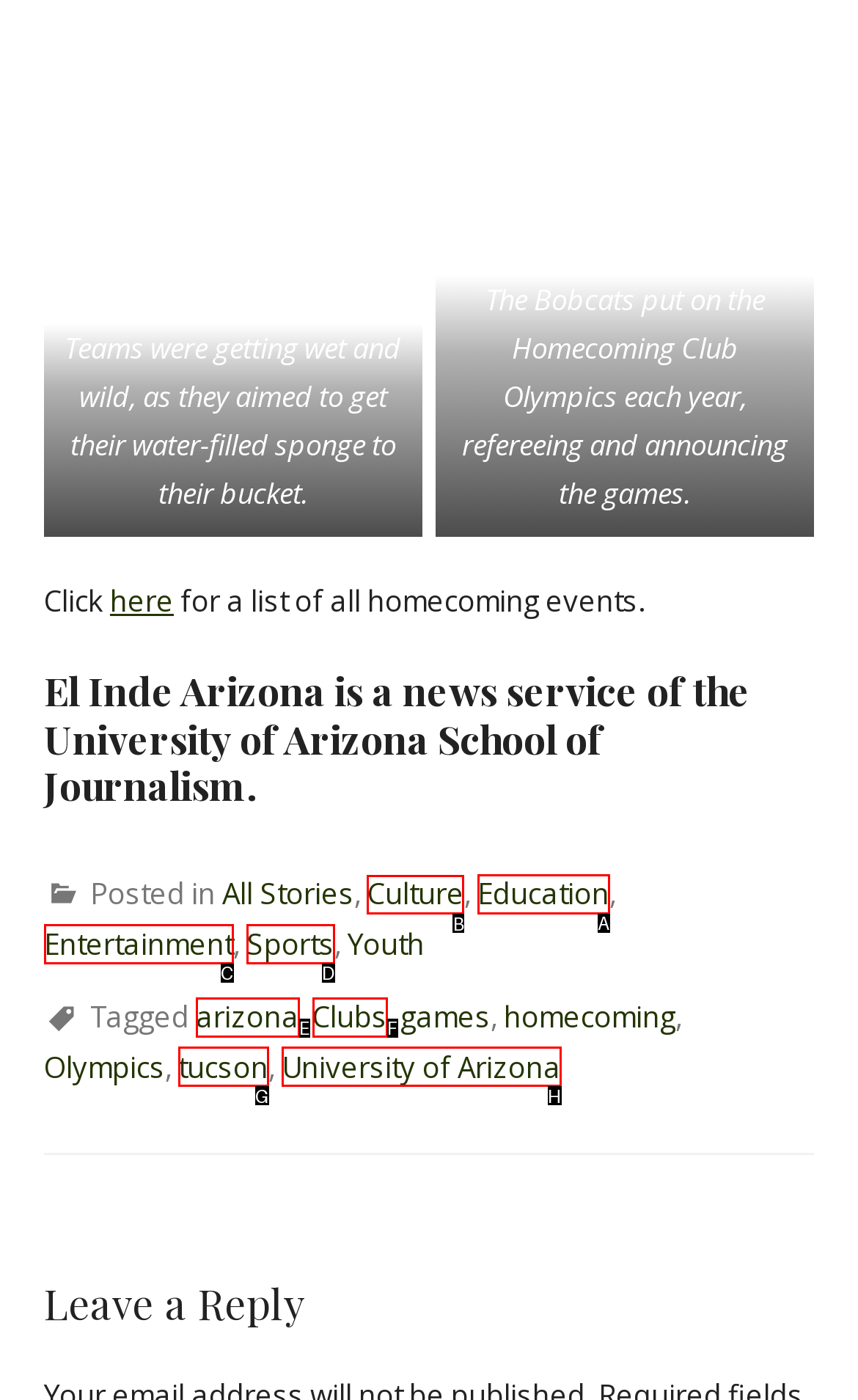Indicate which red-bounded element should be clicked to perform the task: View Culture articles Answer with the letter of the correct option.

B